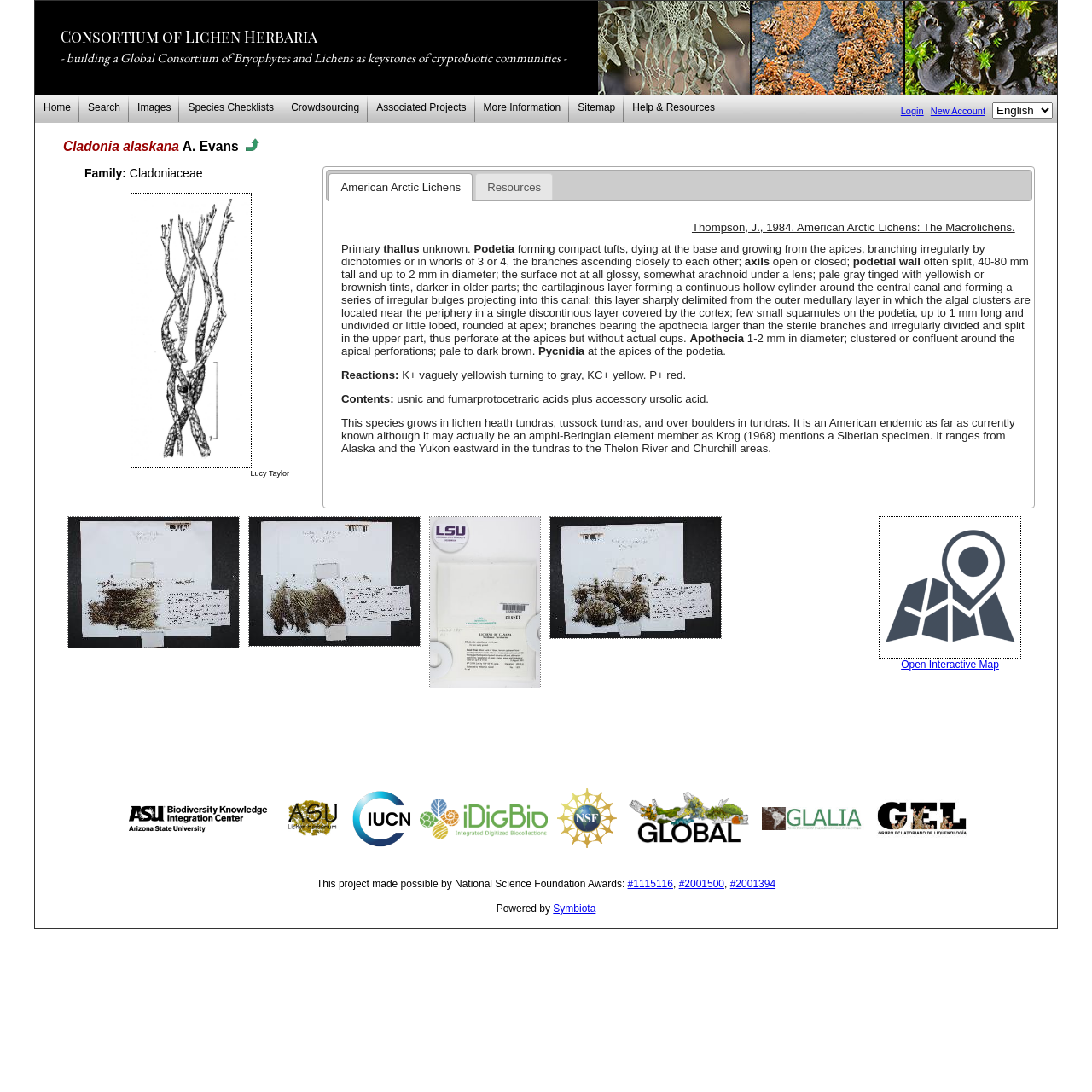With reference to the screenshot, provide a detailed response to the question below:
What is the family of Cladonia alaskana?

The family of Cladonia alaskana can be found in the text description of the species, which is 'Family: Cladoniaceae'.